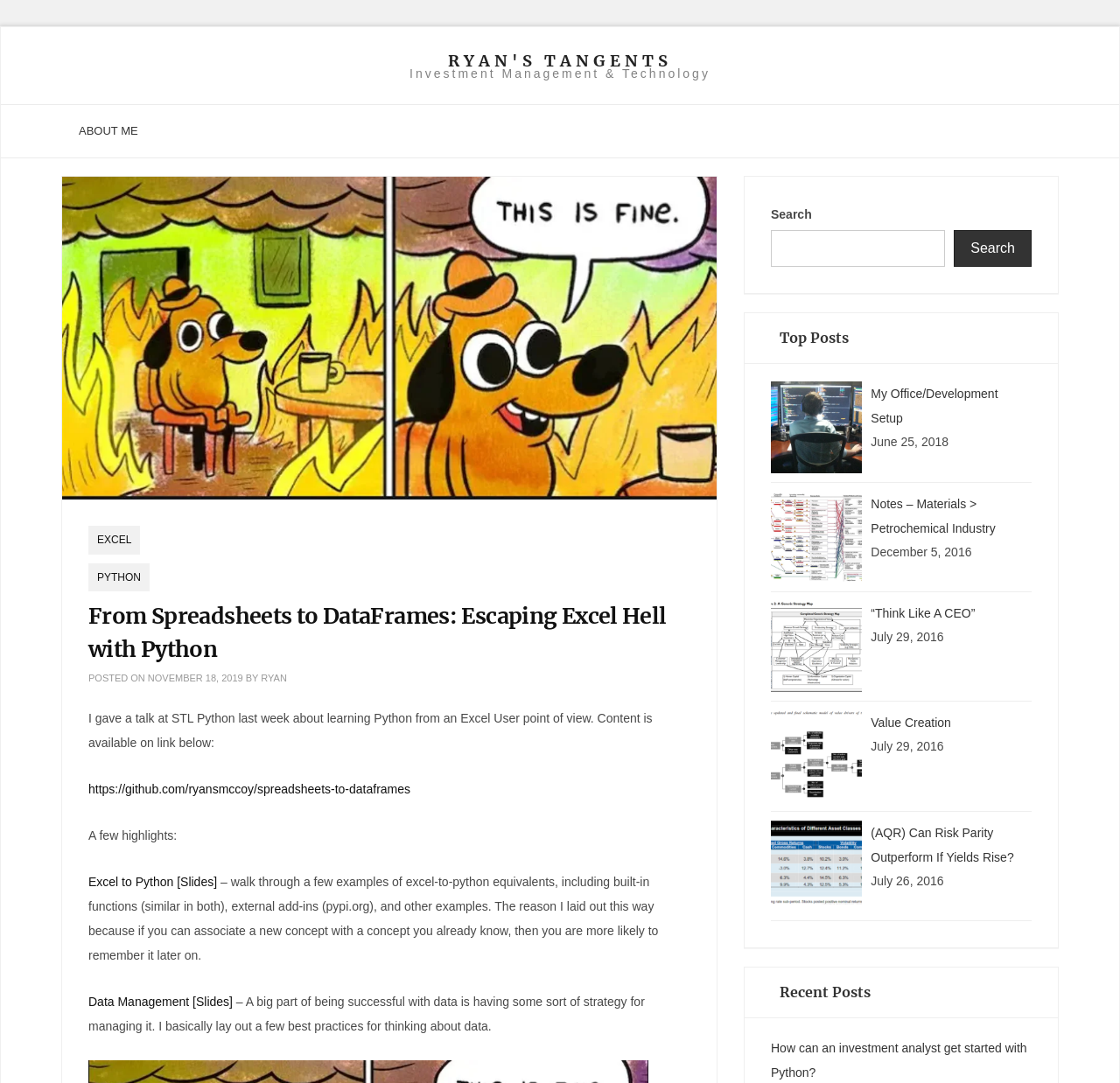Please provide the bounding box coordinates for the element that needs to be clicked to perform the following instruction: "View the 'Top Posts'". The coordinates should be given as four float numbers between 0 and 1, i.e., [left, top, right, bottom].

[0.665, 0.289, 0.945, 0.336]